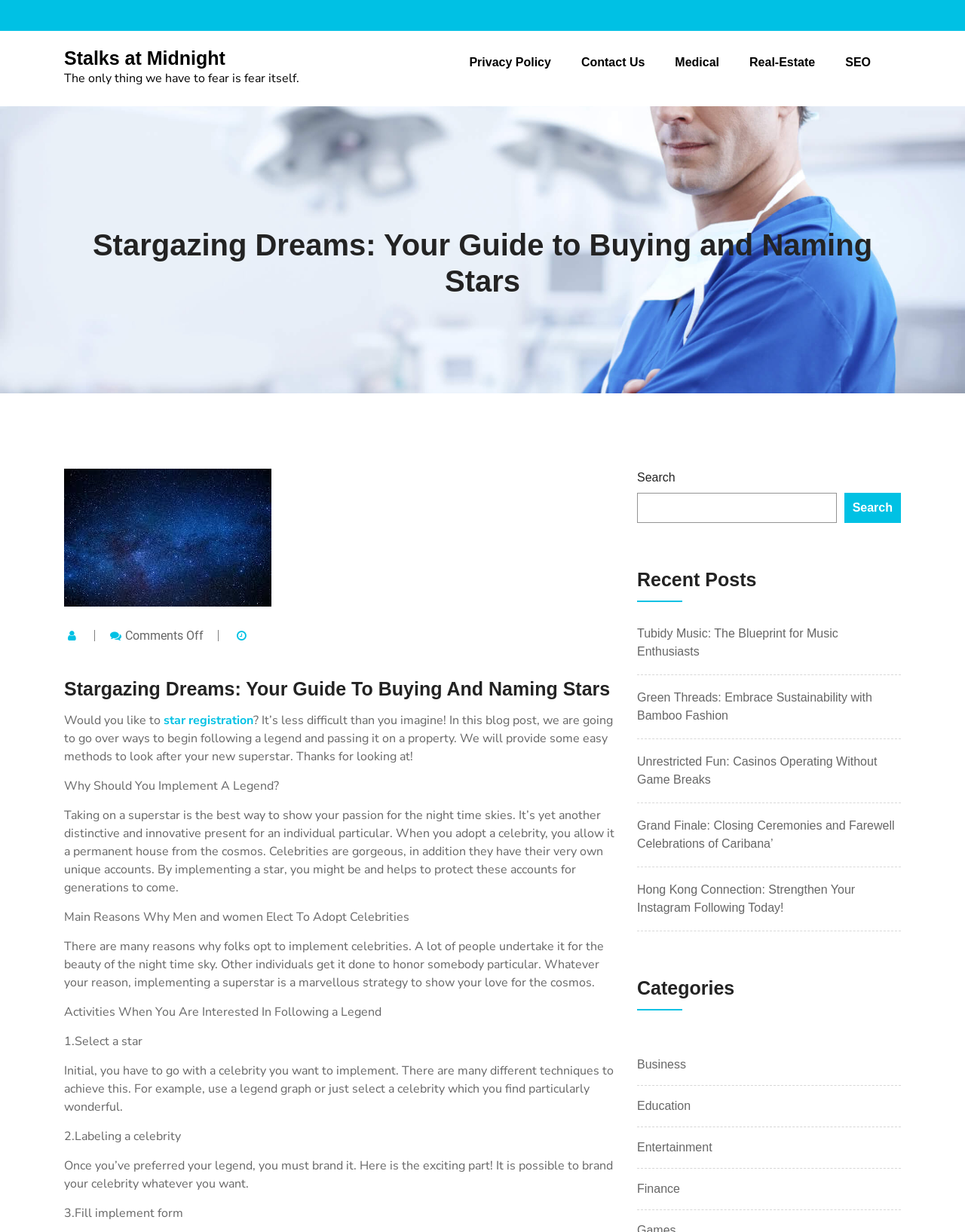Carefully examine the image and provide an in-depth answer to the question: What is the main topic of this webpage?

Based on the webpage content, I can see that the main topic is about stargazing dreams, specifically about buying and naming stars. The heading 'Stargazing Dreams: Your Guide to Buying and Naming Stars' and the text 'Would you like to star registration?' suggest that the webpage is focused on this topic.